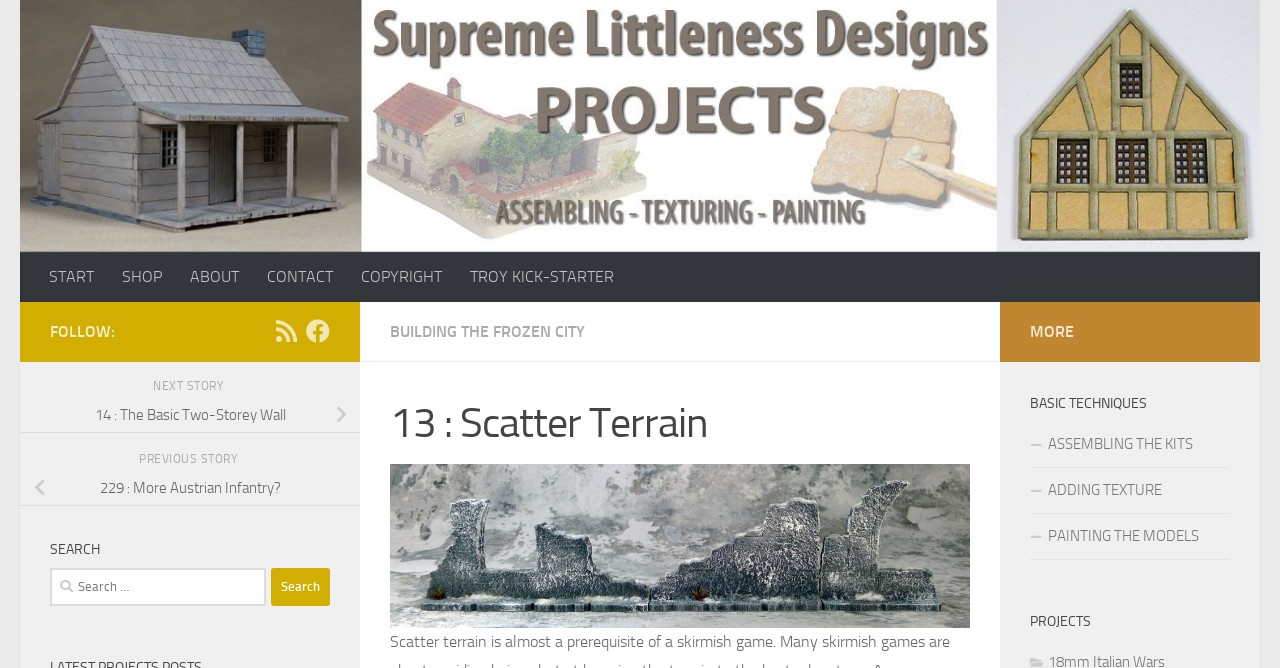Locate the bounding box coordinates of the element that needs to be clicked to carry out the instruction: "Search for something". The coordinates should be given as four float numbers ranging from 0 to 1, i.e., [left, top, right, bottom].

[0.039, 0.85, 0.208, 0.906]